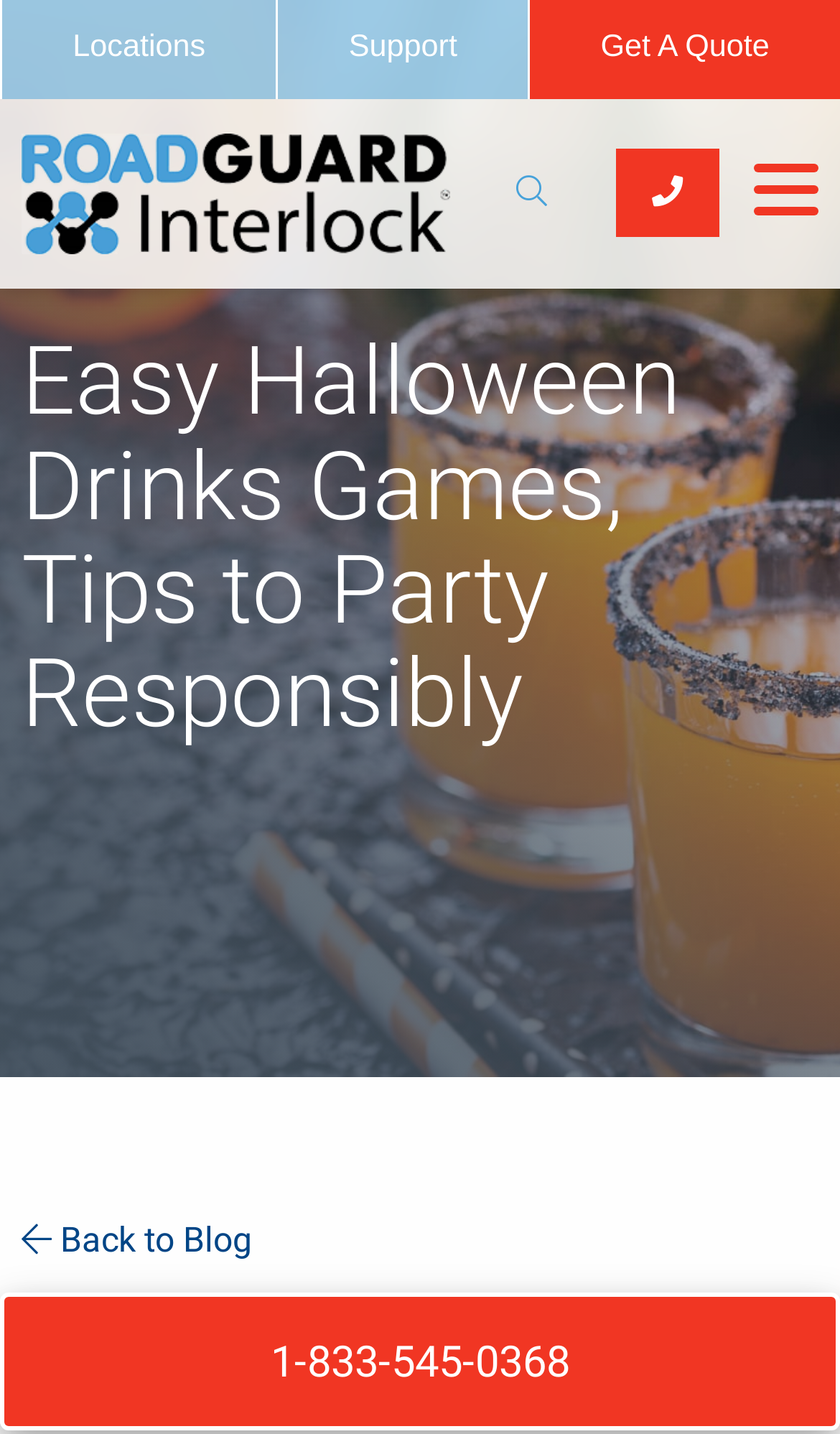Using the element description title="Call Now", predict the bounding box coordinates for the UI element. Provide the coordinates in (top-left x, top-left y, bottom-right x, bottom-right y) format with values ranging from 0 to 1.

[0.733, 0.104, 0.856, 0.165]